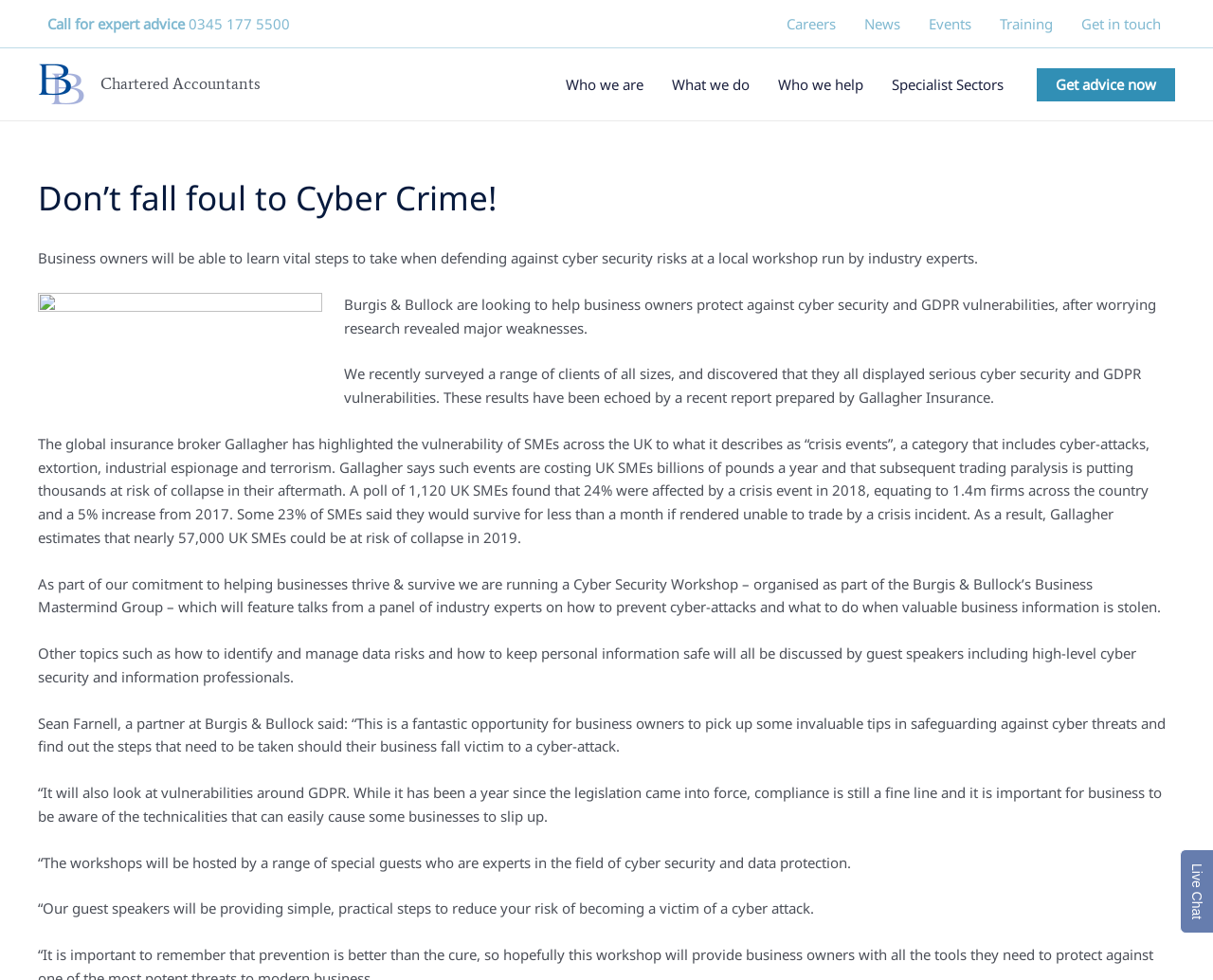Indicate the bounding box coordinates of the clickable region to achieve the following instruction: "Navigate to 'Events'."

[0.754, 0.0, 0.812, 0.048]